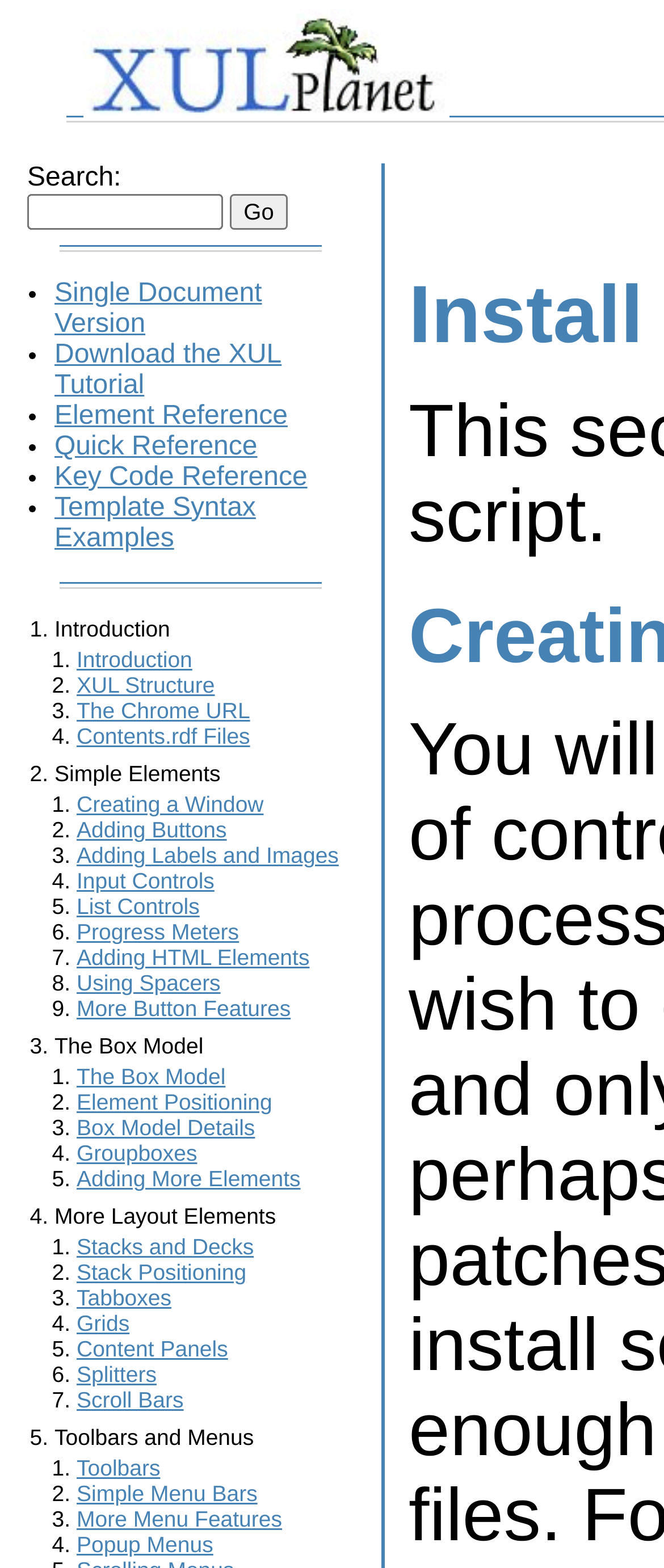What is the last topic listed on the webpage?
Please use the image to provide an in-depth answer to the question.

The last topic listed on the webpage is 'Toolbars and Menus', which is a topic related to XUL. It appears to be the last item in a list of topics or sections on the webpage.